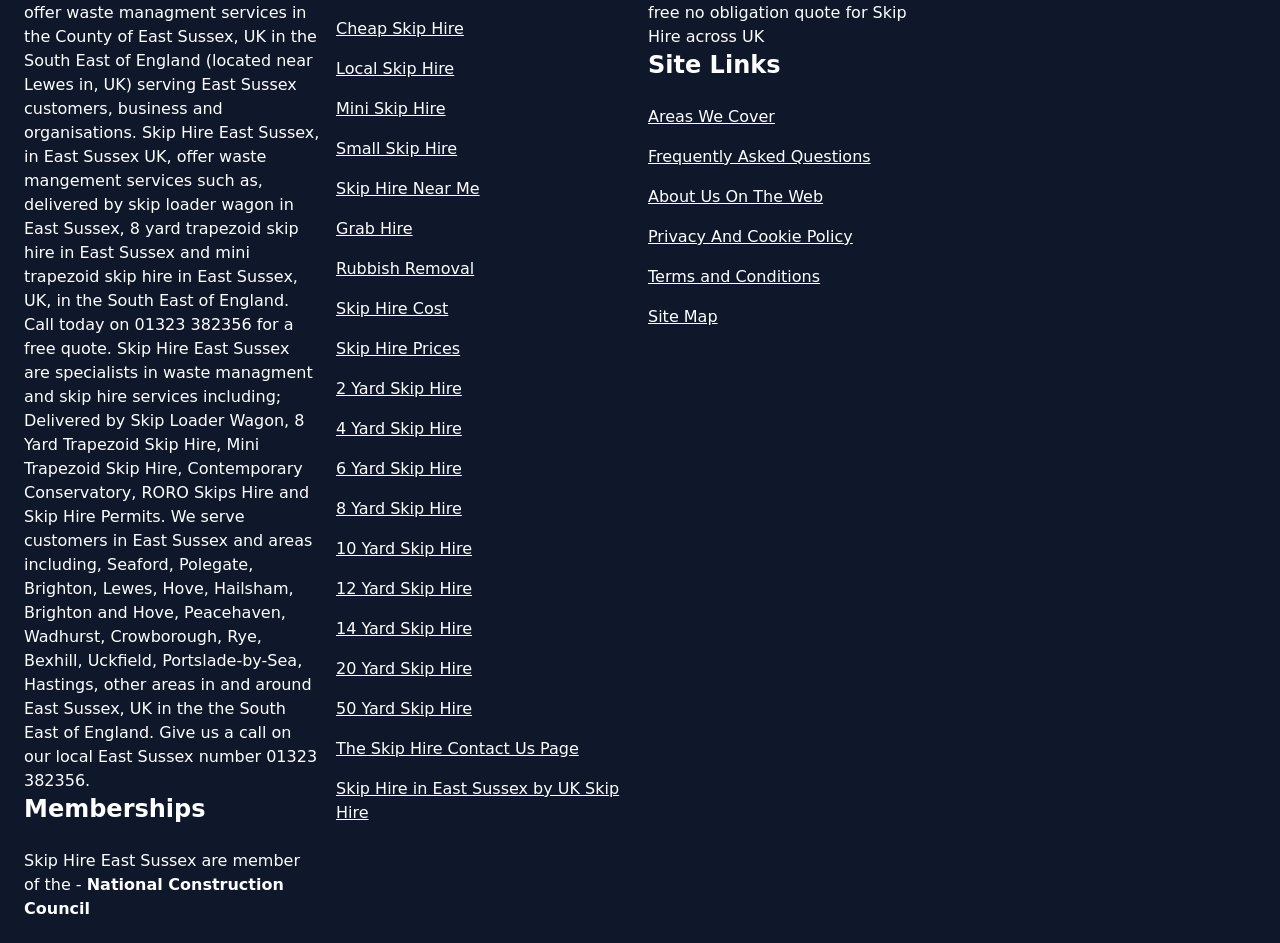Give a one-word or one-phrase response to the question:
What is the contact page of the company?

The Skip Hire Contact Us Page